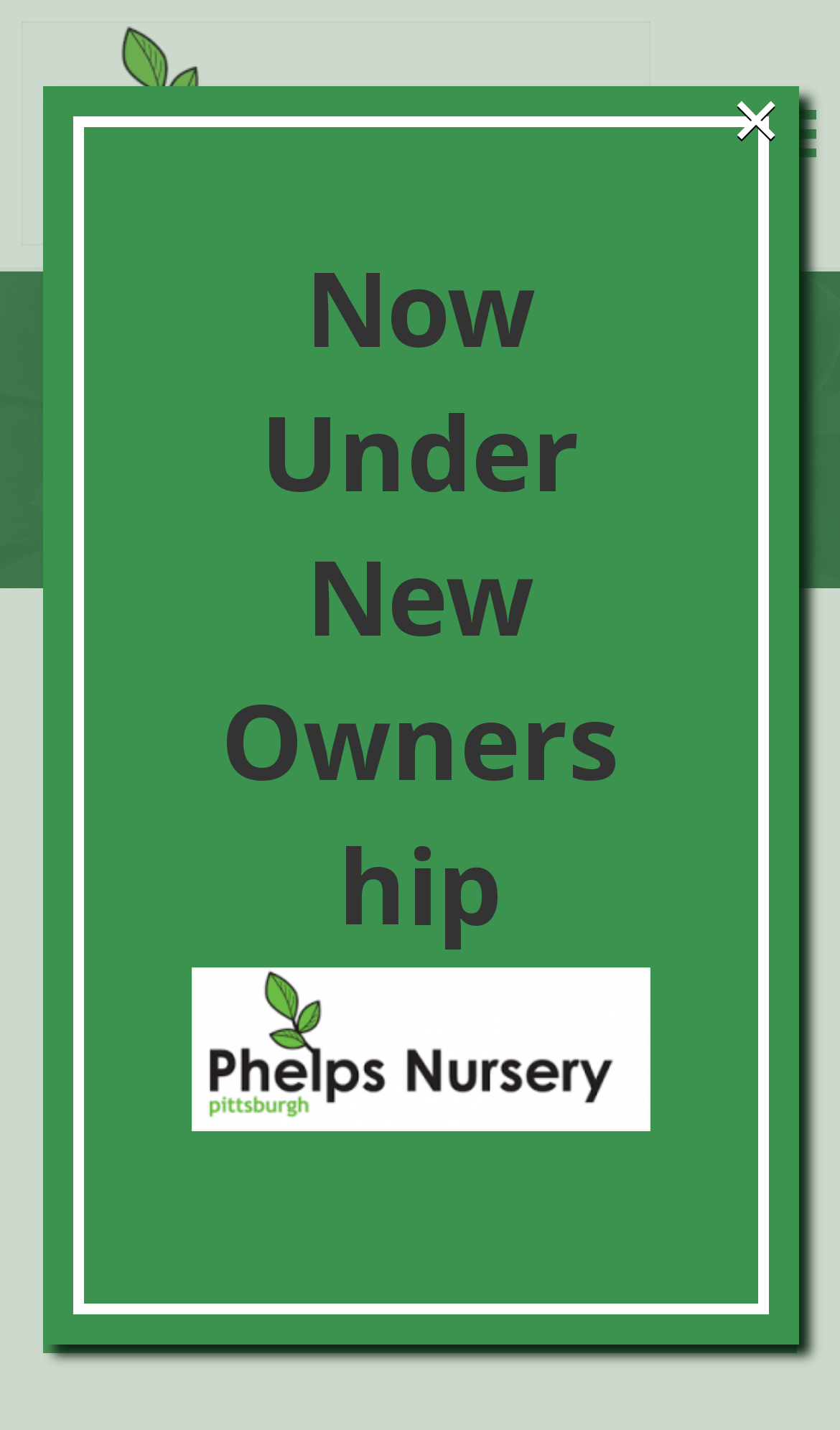Reply to the question with a brief word or phrase: What is the logo on the top left?

pnw logo